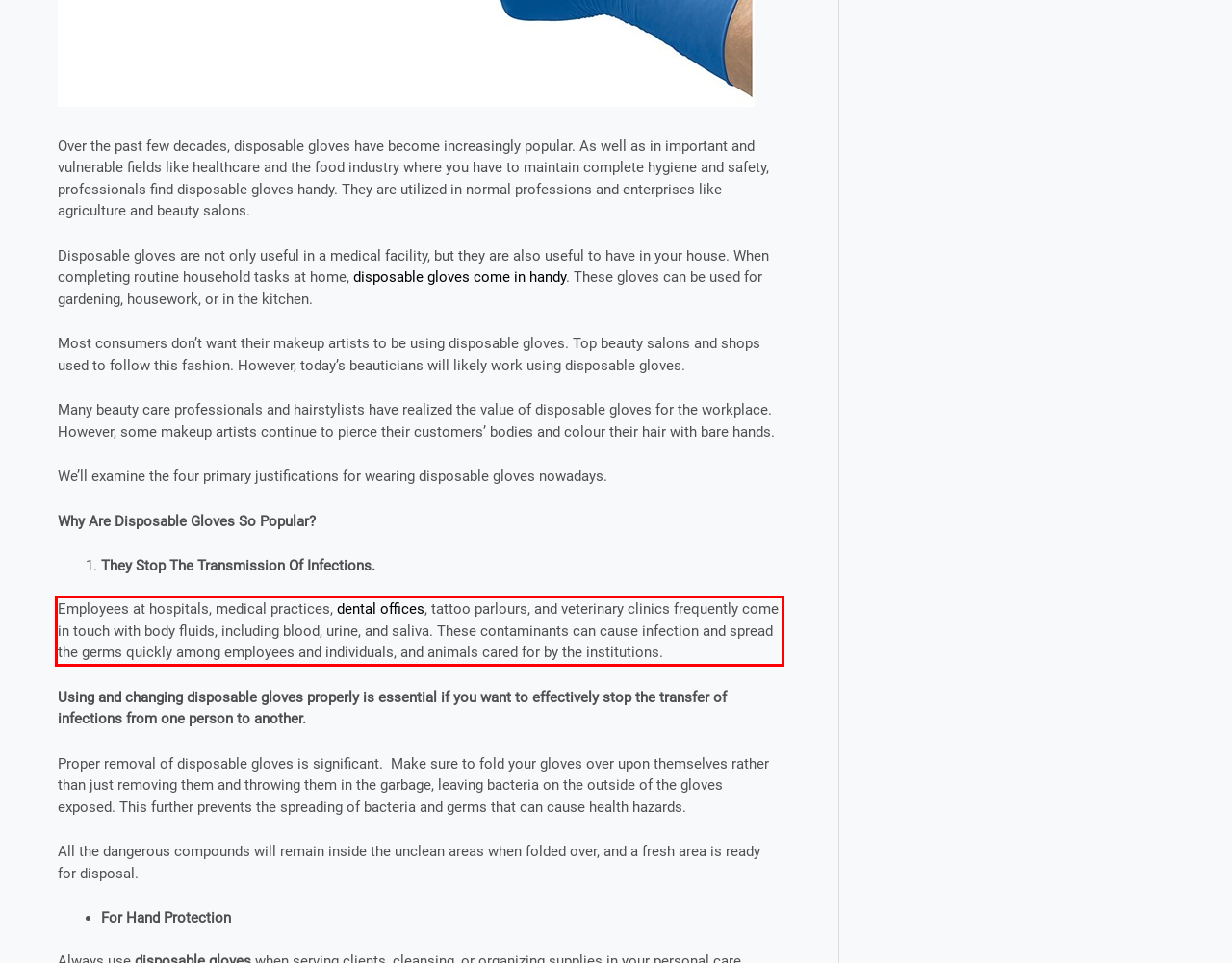You are provided with a screenshot of a webpage that includes a UI element enclosed in a red rectangle. Extract the text content inside this red rectangle.

Employees at hospitals, medical practices, dental offices, tattoo parlours, and veterinary clinics frequently come in touch with body fluids, including blood, urine, and saliva. These contaminants can cause infection and spread the germs quickly among employees and individuals, and animals cared for by the institutions.